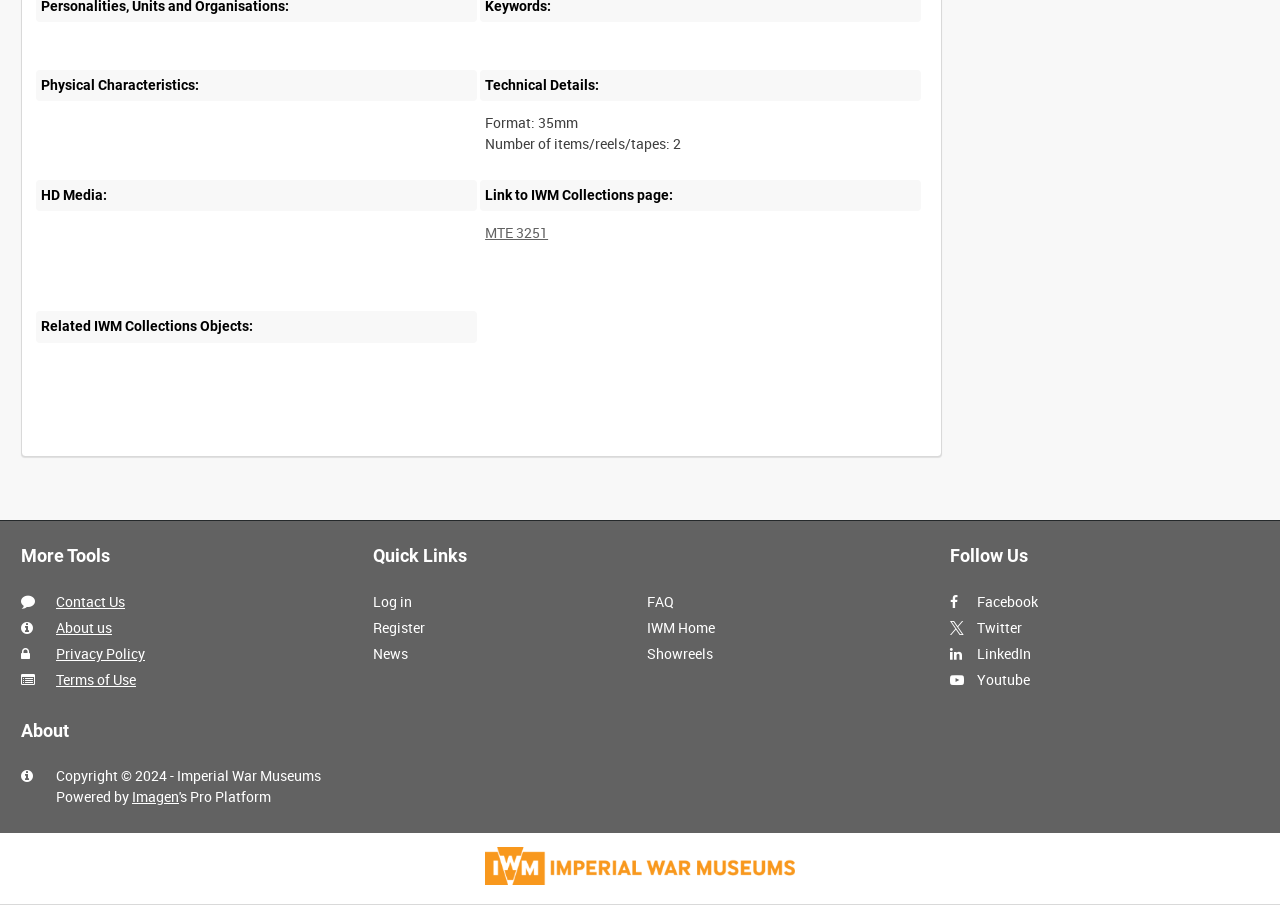Show the bounding box coordinates of the region that should be clicked to follow the instruction: "Contact Us."

[0.044, 0.654, 0.098, 0.675]